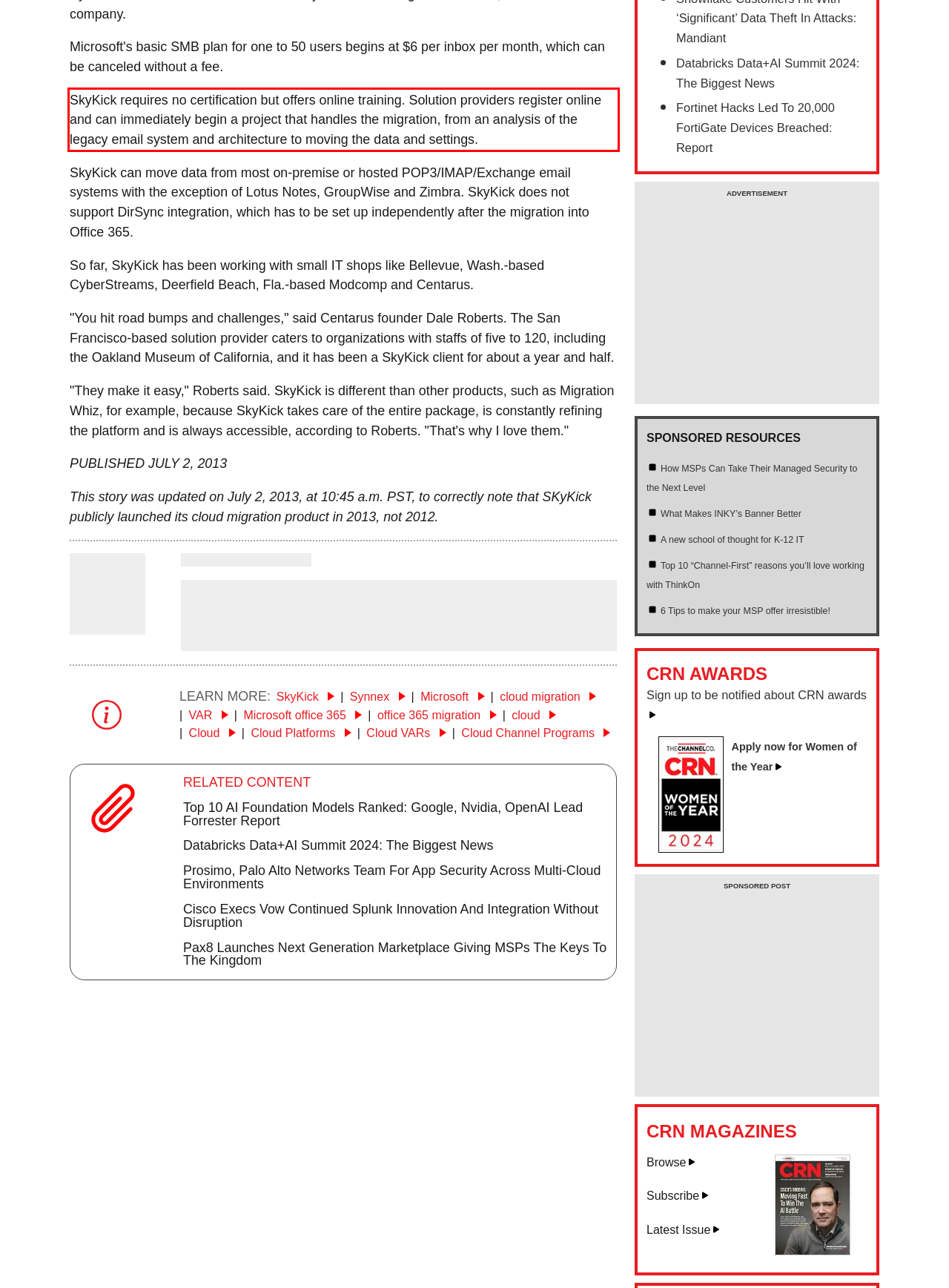Identify the text within the red bounding box on the webpage screenshot and generate the extracted text content.

SkyKick requires no certification but offers online training. Solution providers register online and can immediately begin a project that handles the migration, from an analysis of the legacy email system and architecture to moving the data and settings.